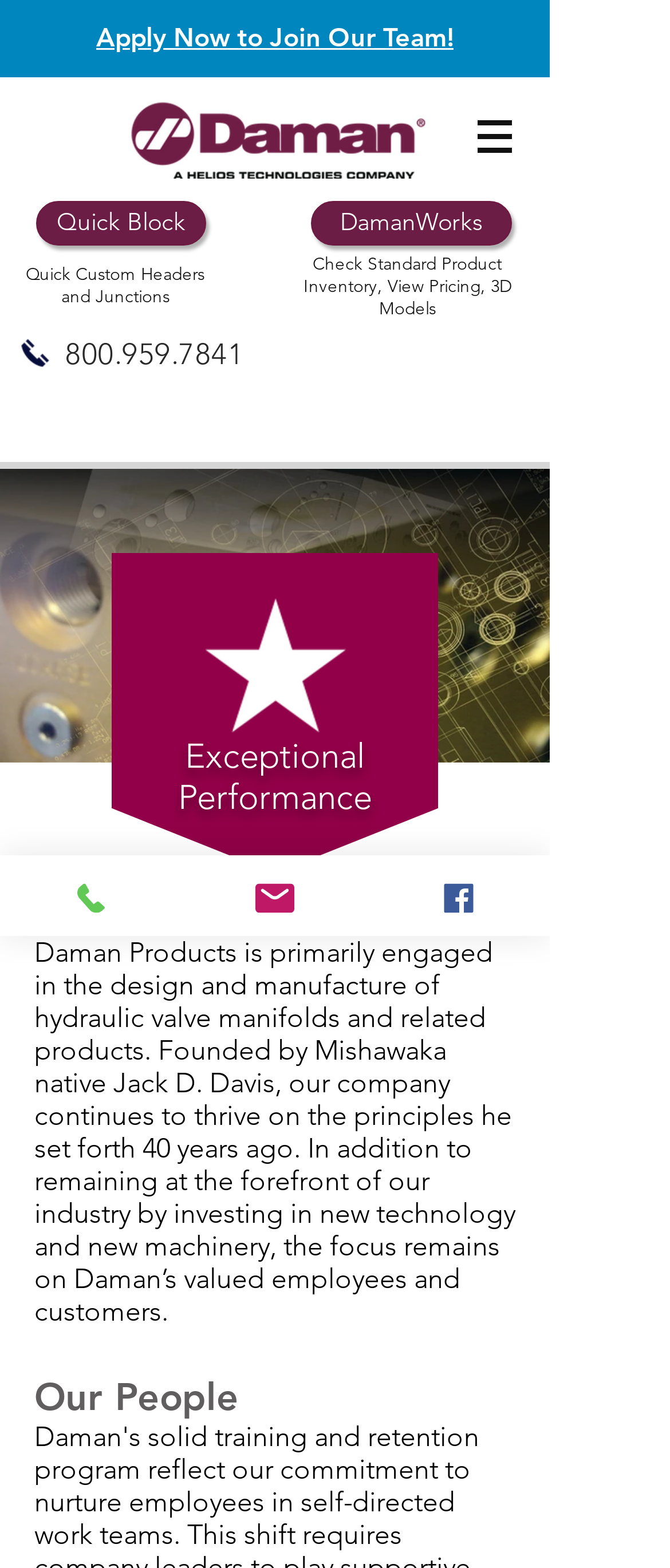What is the focus of the company besides technology and machinery?
From the screenshot, supply a one-word or short-phrase answer.

Valued employees and customers